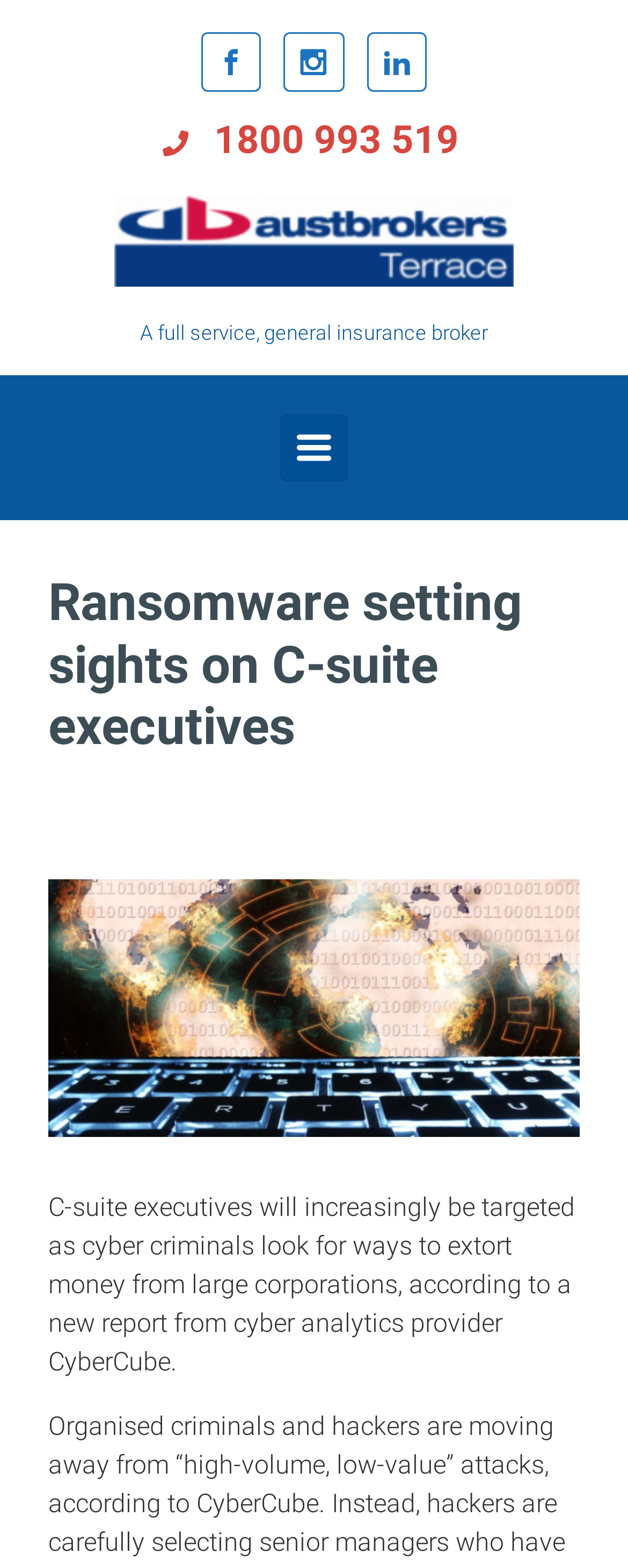What is the name of the insurance broker?
Please ensure your answer is as detailed and informative as possible.

I found the answer by looking at the link with the text 'Austbrokers Terrace Insurance | Adelaide | Melbourne' which is located at the top of the webpage, indicating the name of the insurance broker.